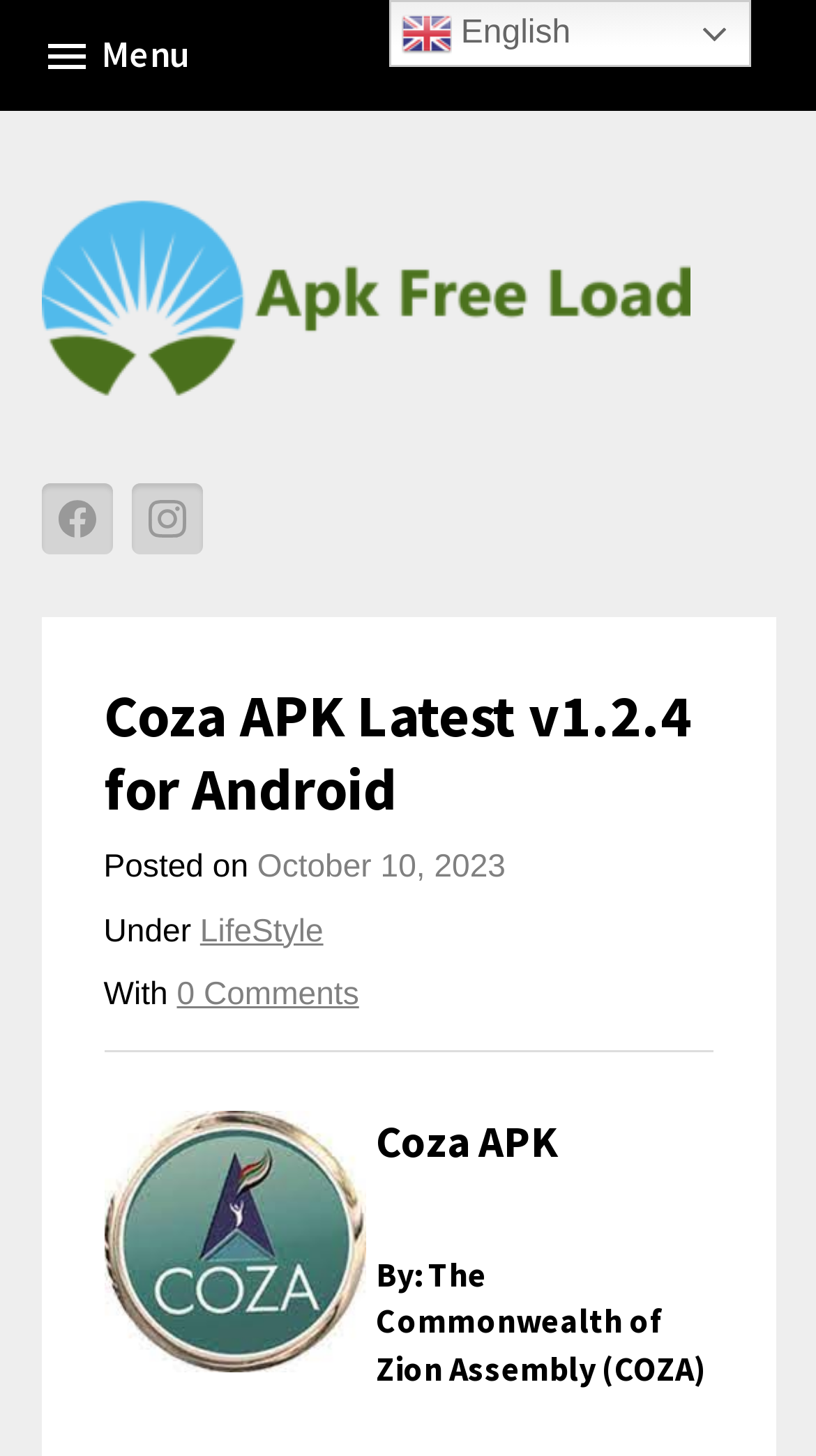Given the element description "InstagramCoza-apk", identify the bounding box of the corresponding UI element.

[0.161, 0.332, 0.249, 0.381]